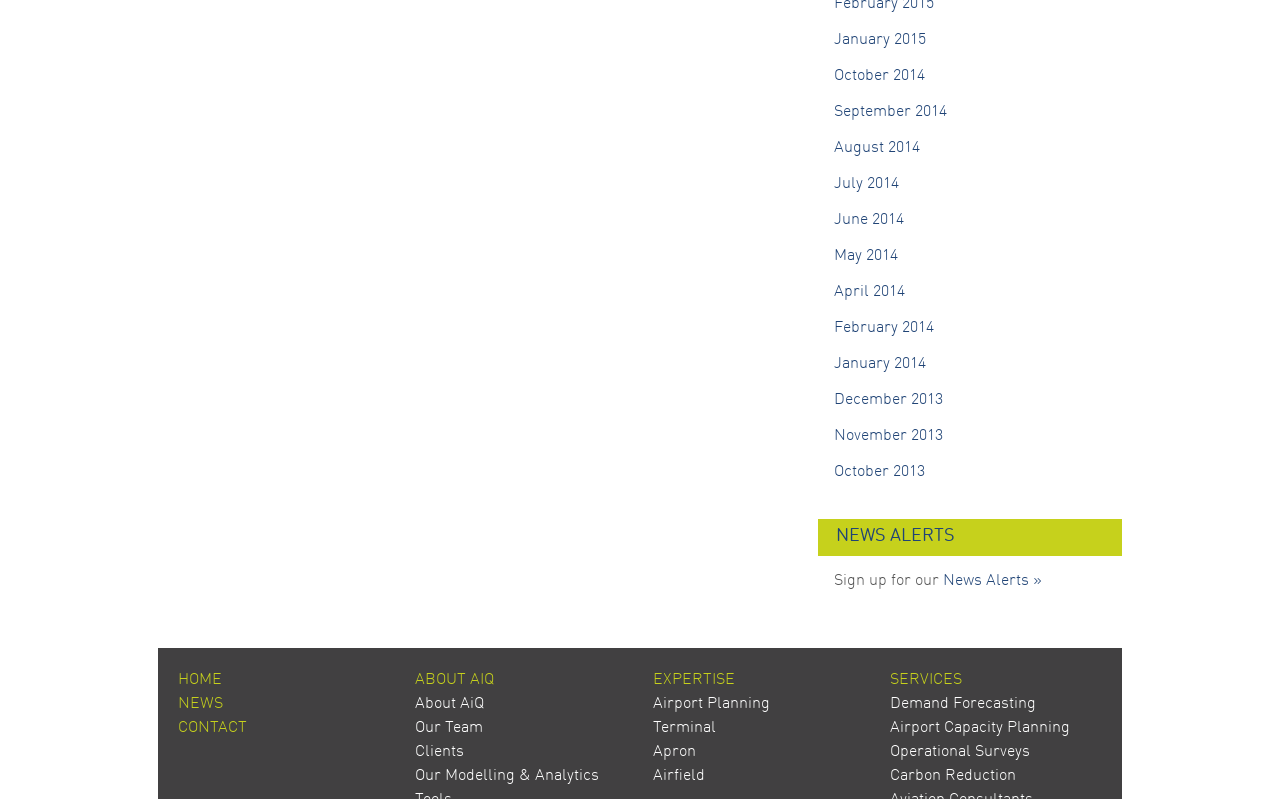Determine the bounding box coordinates of the clickable region to follow the instruction: "Sign up for news alerts".

[0.737, 0.717, 0.814, 0.737]